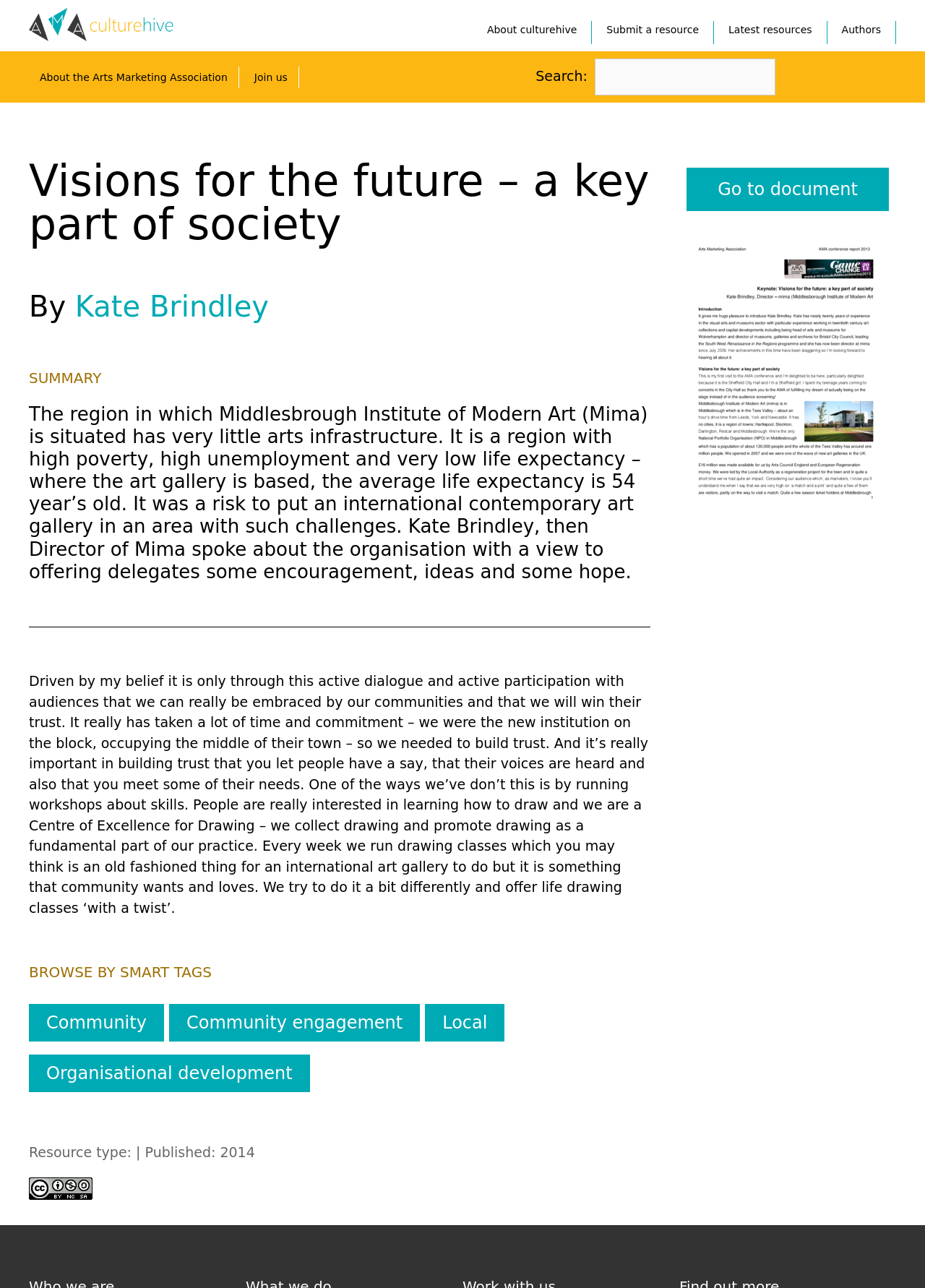Identify the bounding box coordinates of the clickable region to carry out the given instruction: "Learn more about the author Kate Brindley".

[0.081, 0.225, 0.291, 0.251]